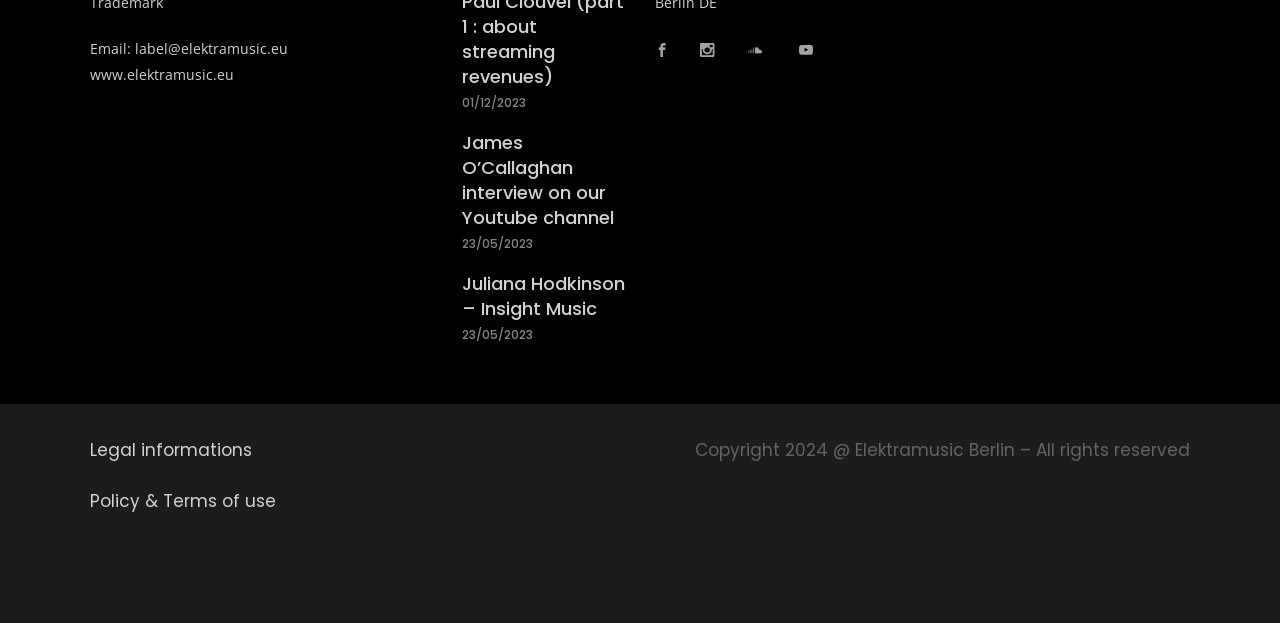How many social media links are present on the webpage?
Answer the question with a thorough and detailed explanation.

The social media links are found in the links with bounding box coordinates [0.512, 0.058, 0.523, 0.102], [0.547, 0.058, 0.558, 0.102], [0.584, 0.058, 0.595, 0.102], and [0.624, 0.058, 0.635, 0.102].